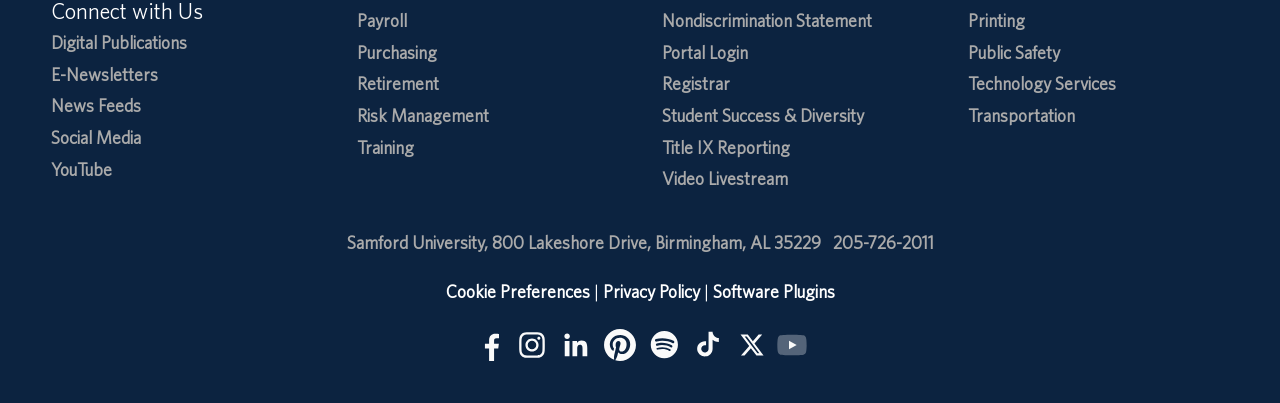What is the university's address? Using the information from the screenshot, answer with a single word or phrase.

800 Lakeshore Drive, Birmingham, AL 35229